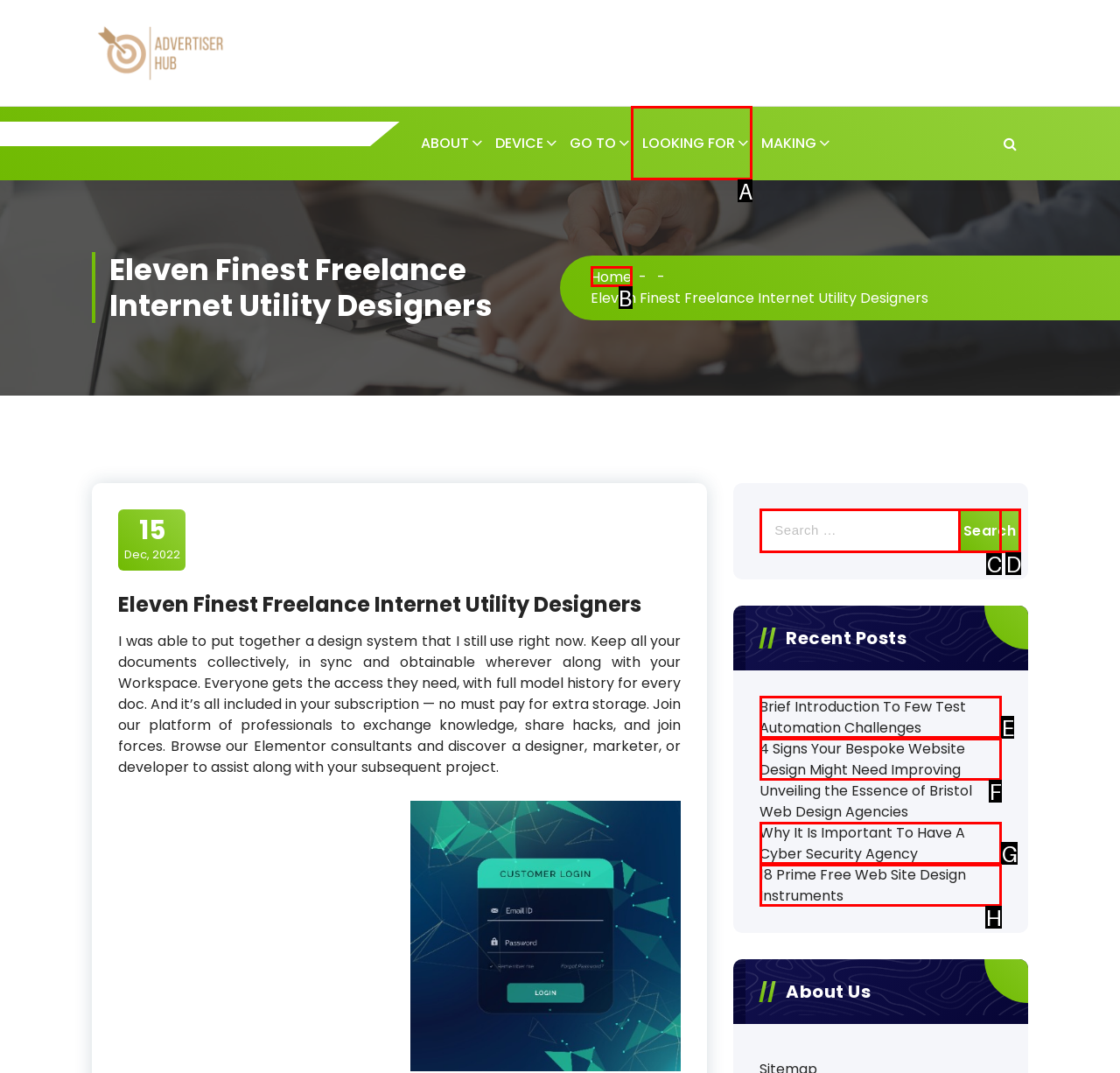Based on the element description: Business, choose the HTML element that matches best. Provide the letter of your selected option.

None